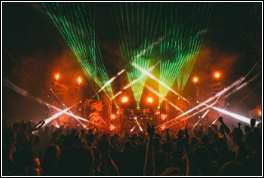Elaborate on the contents of the image in a comprehensive manner.

The image captures an electrifying concert scene filled with energy and excitement. A large crowd of enthusiastic concert-goers is gathered, hands raised in celebration as vibrant laser lights sweep across the stage, creating a captivating visual display. The atmosphere is enhanced by an array of bright lights, with orange and green hues prominently illuminating the performers and the audience. This striking performance exemplifies the thrilling musical events that can be experienced in the Fort Lauderdale area, highlighting the importance of luxurious transportation to enhance the concert experience, ensuring attendees arrive in style without the hassle of traffic or parking.